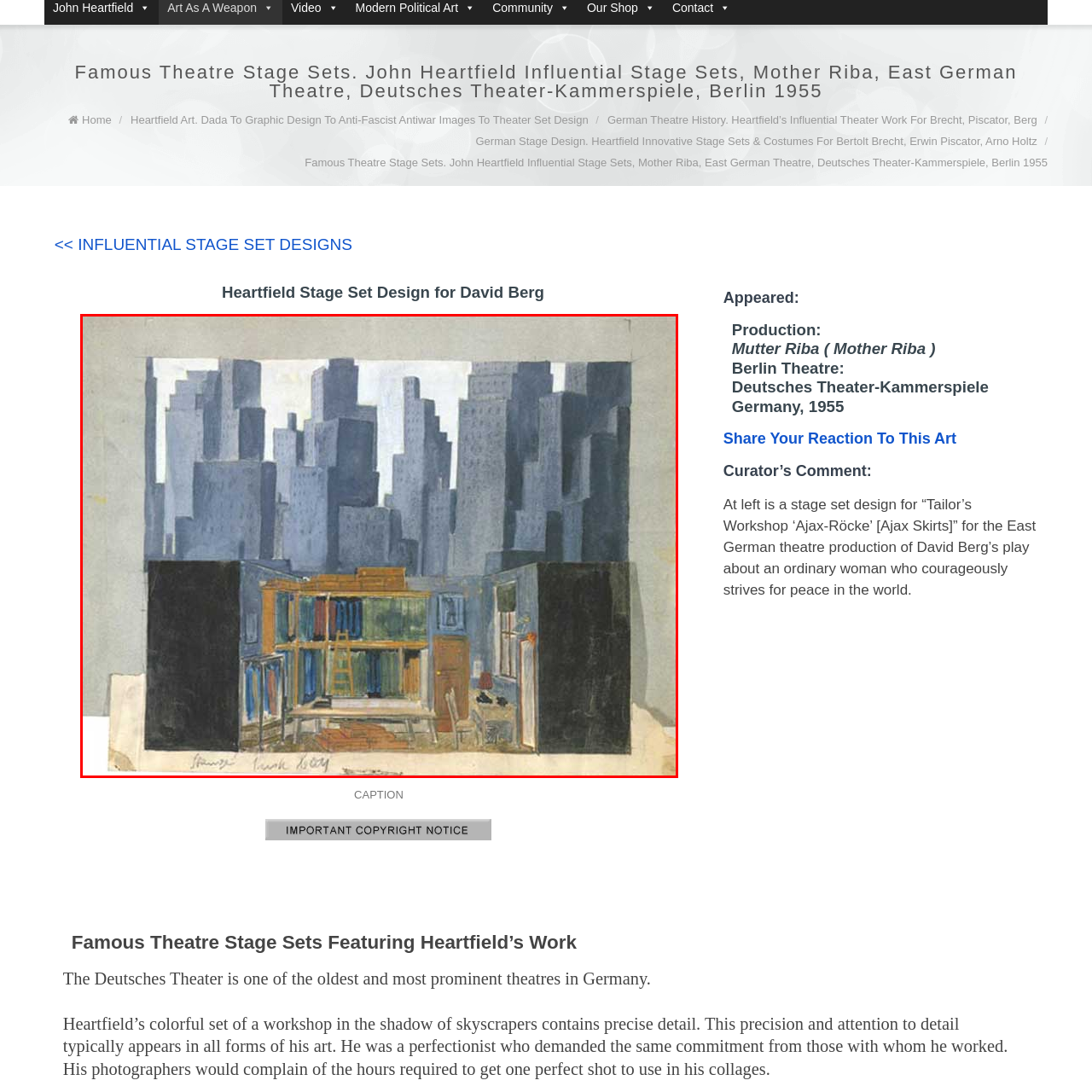Identify the content inside the red box and answer the question using a brief word or phrase: What is the name of the play depicted in the stage set design?

Mutter Riba